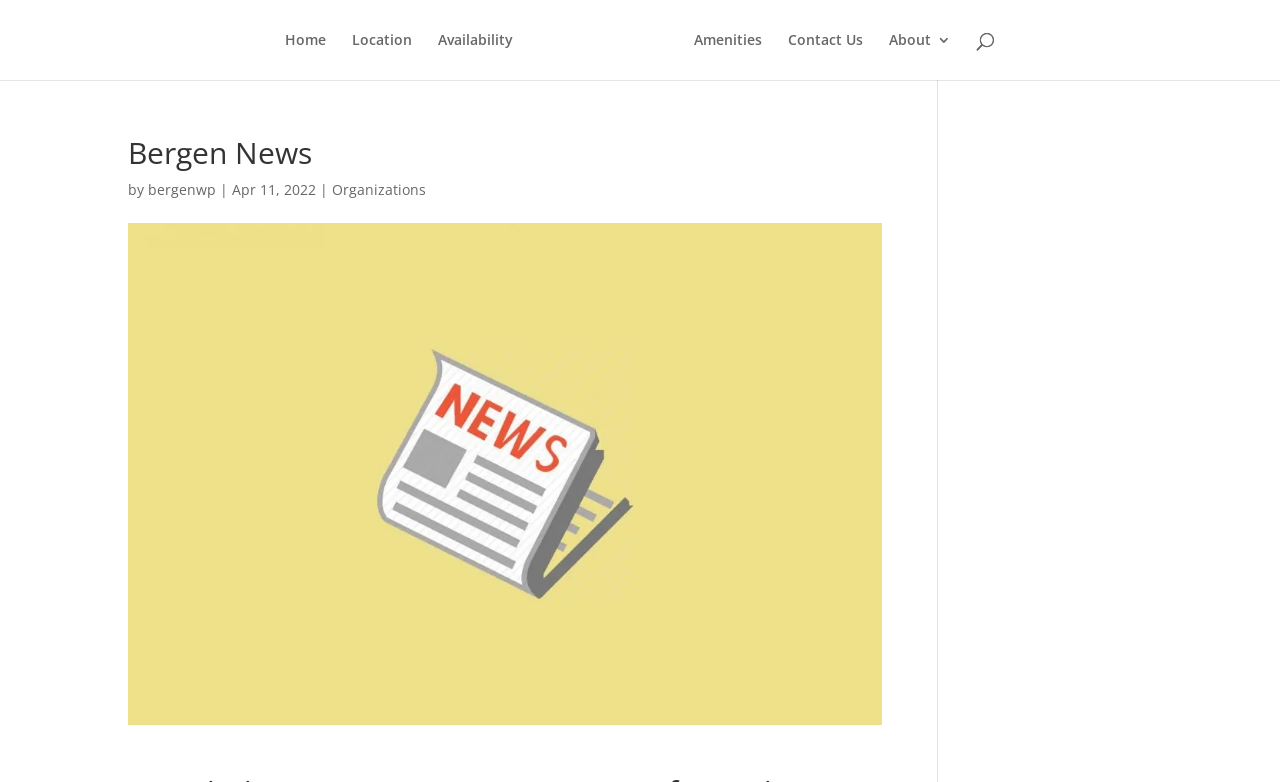Give an extensive and precise description of the webpage.

The webpage is about Bergen News, specifically Bergen Hall. At the top, there is a navigation menu with seven links: Home, Location, Availability, Bergen Hall, Amenities, Contact Us, and About 3. These links are positioned horizontally, with Bergen Hall being the fourth link from the left. 

Below the navigation menu, there is a search bar that spans across the top of the page. 

The main content area is divided into two sections. On the left, there is a heading "Bergen News" followed by a byline that reads "by bergenwp | Apr 11, 2022". Below the byline, there is a link to "Organizations". 

On the right side of the main content area, there is a large image that takes up most of the space, with the caption "Bergen News". 

Additionally, there is a smaller image with the caption "Bergen Hall" positioned above the Bergen Hall link in the navigation menu.